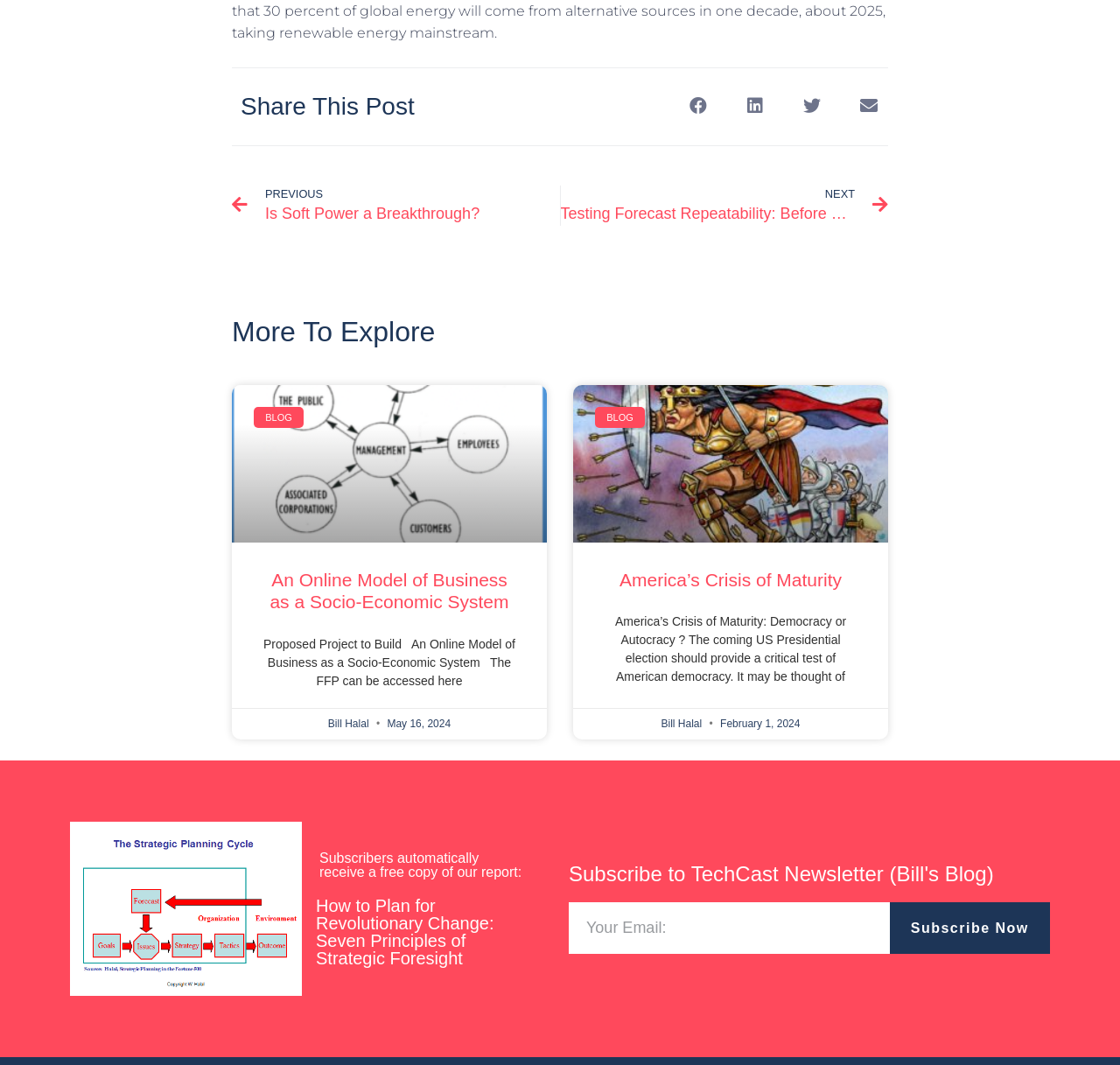Provide a brief response using a word or short phrase to this question:
How many articles are on the page?

2